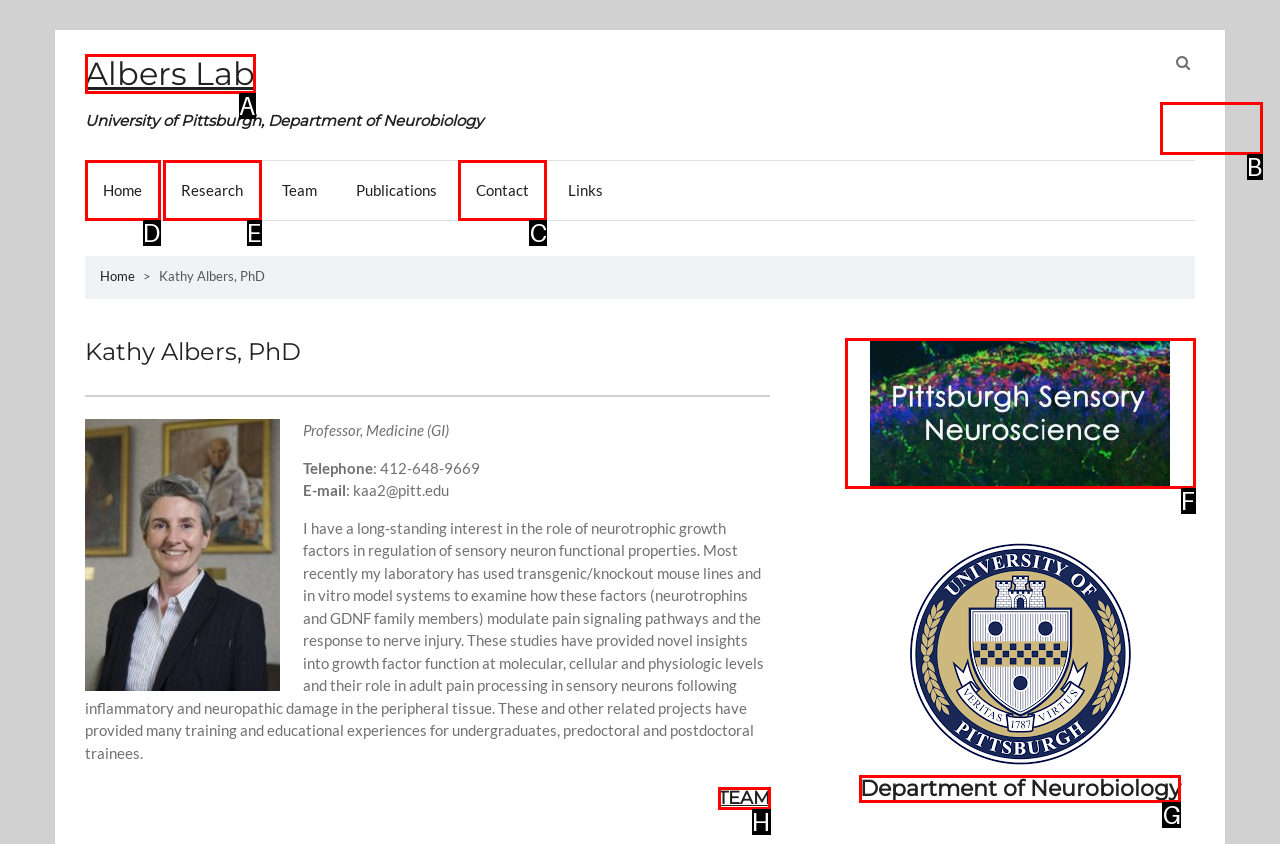Determine which element should be clicked for this task: Contact Kathy Albers
Answer with the letter of the selected option.

C